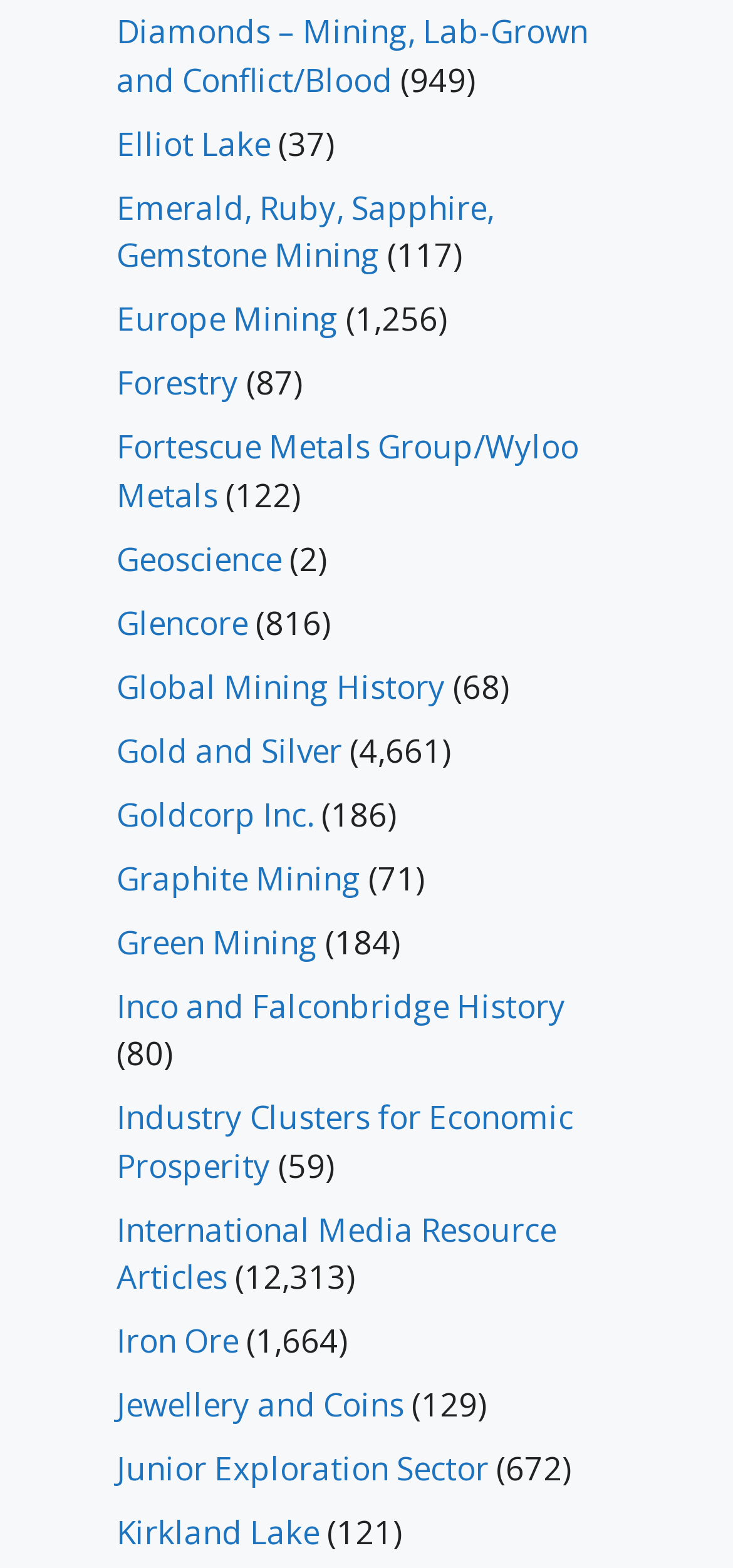What is the category of the link 'Inco and Falconbridge History'?
Please respond to the question with a detailed and informative answer.

Based on the text of the link 'Inco and Falconbridge History', I inferred that it belongs to the category of Mining History, which is a subcategory of the overall mining industry.